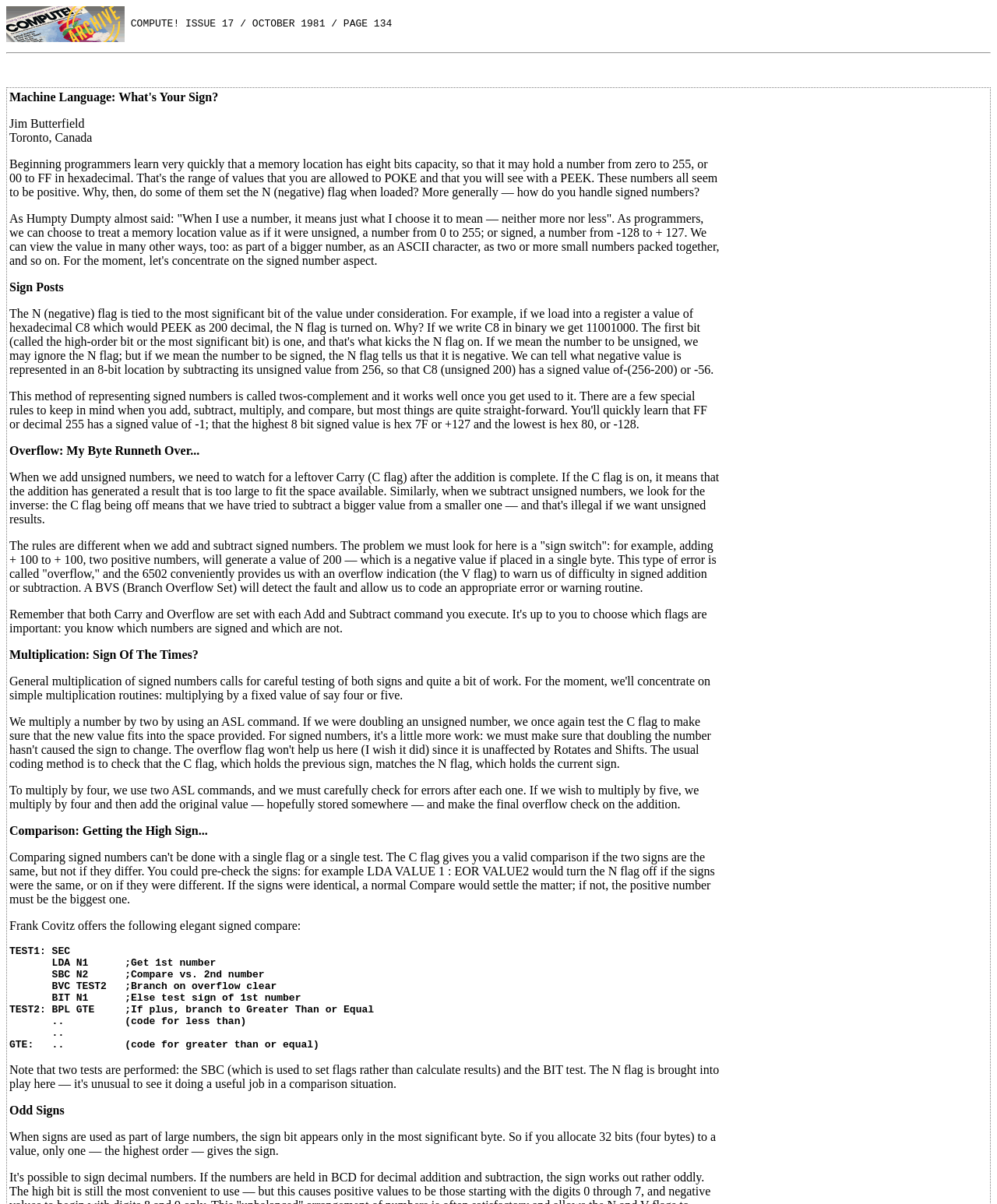Please give a one-word or short phrase response to the following question: 
What is the name of the magazine?

COMPUTE!